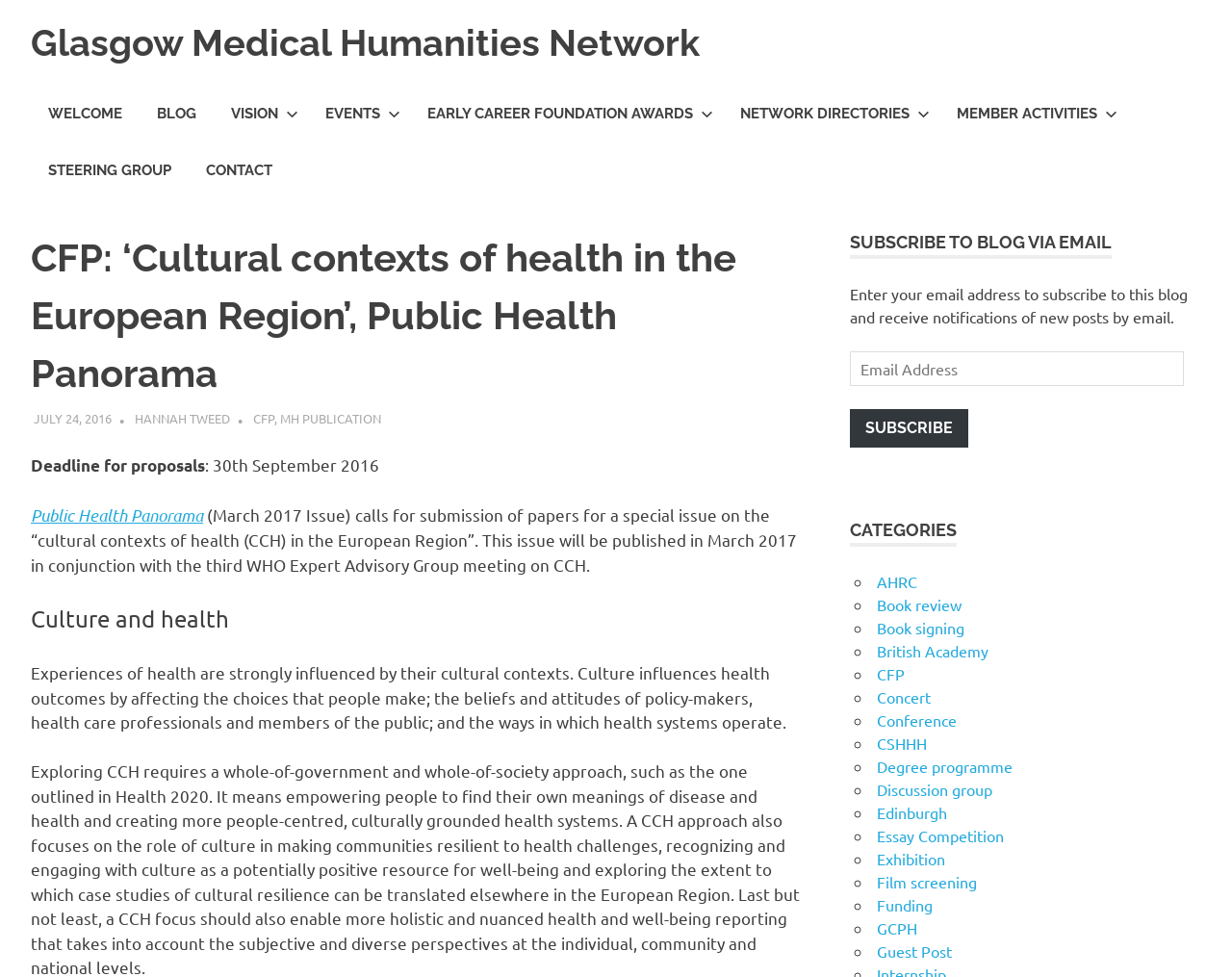Identify the bounding box coordinates necessary to click and complete the given instruction: "Subscribe to the blog via email".

[0.69, 0.36, 0.961, 0.395]